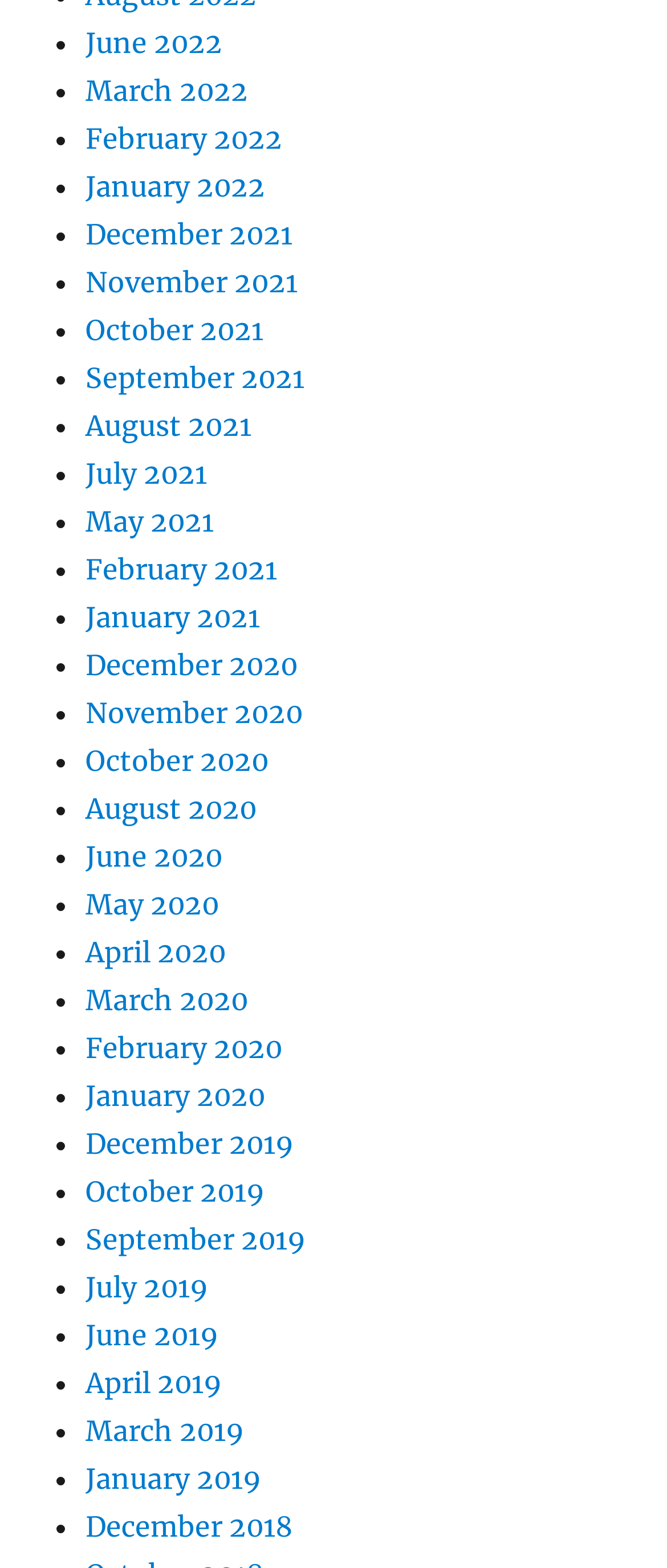Could you locate the bounding box coordinates for the section that should be clicked to accomplish this task: "View February 2021".

[0.128, 0.352, 0.415, 0.374]